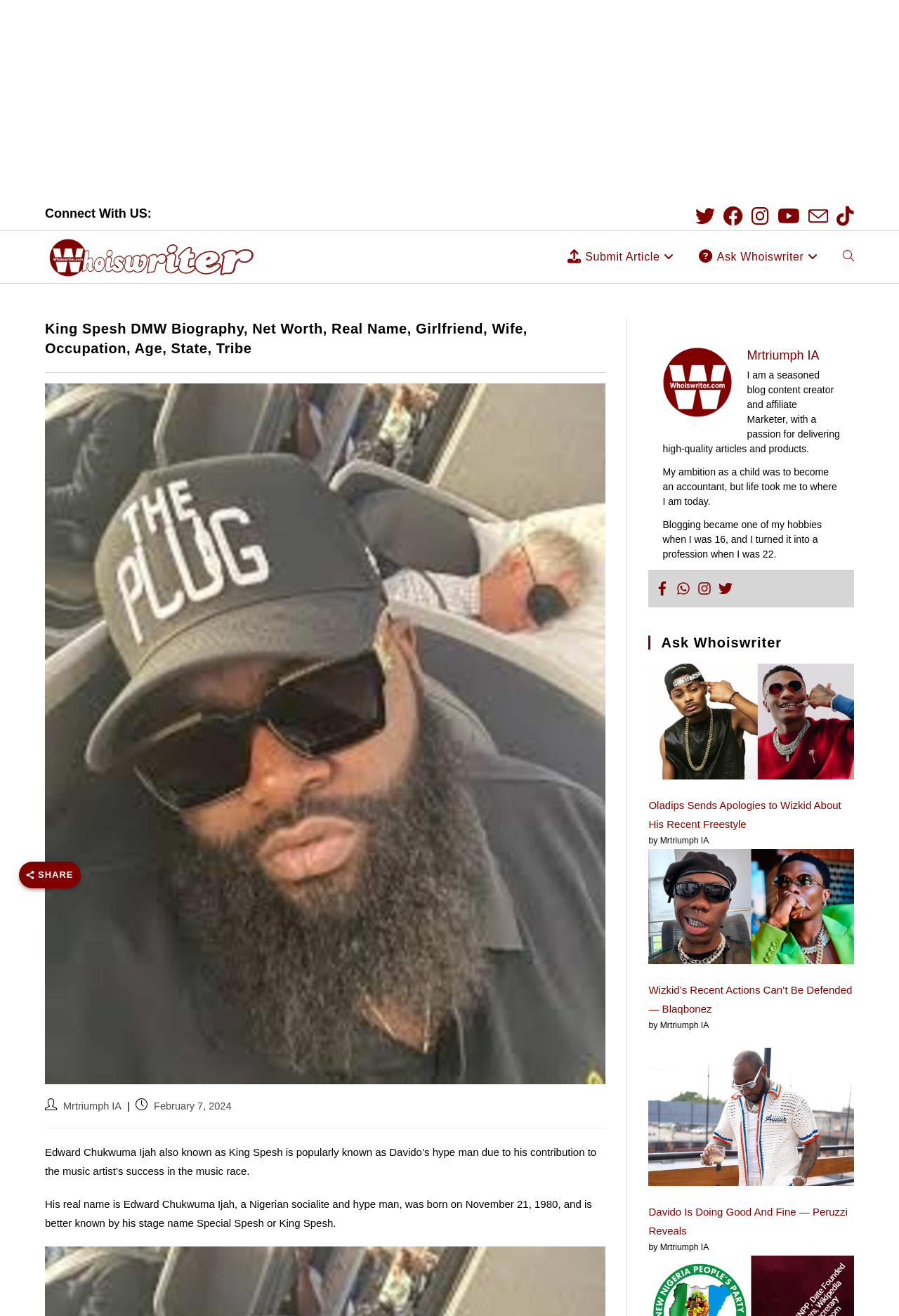What is the name of the author of this article?
From the screenshot, provide a brief answer in one word or phrase.

Mrtriumph IA